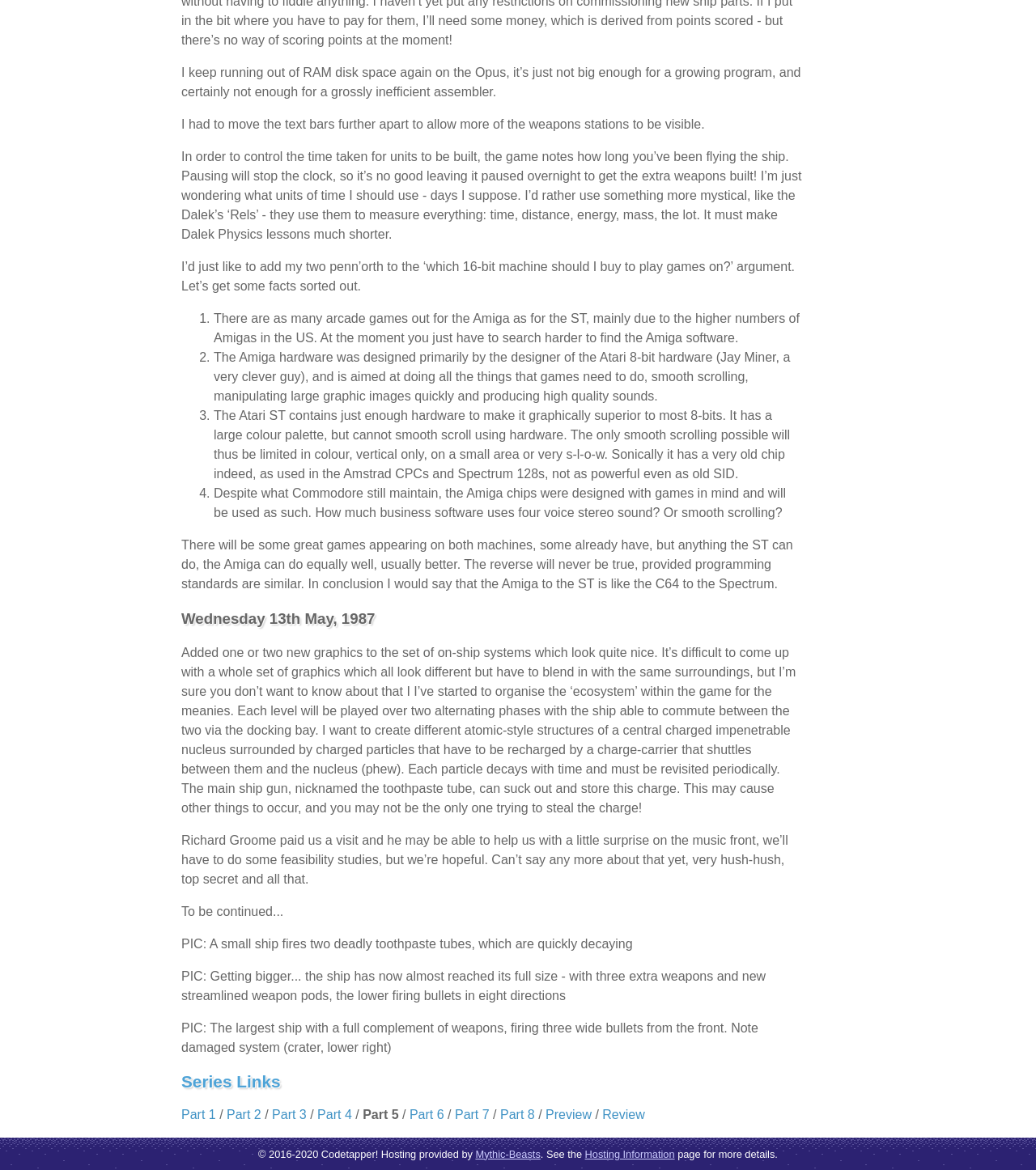Please specify the bounding box coordinates of the clickable region to carry out the following instruction: "Click on 'Mythic-Beasts'". The coordinates should be four float numbers between 0 and 1, in the format [left, top, right, bottom].

[0.459, 0.981, 0.522, 0.991]